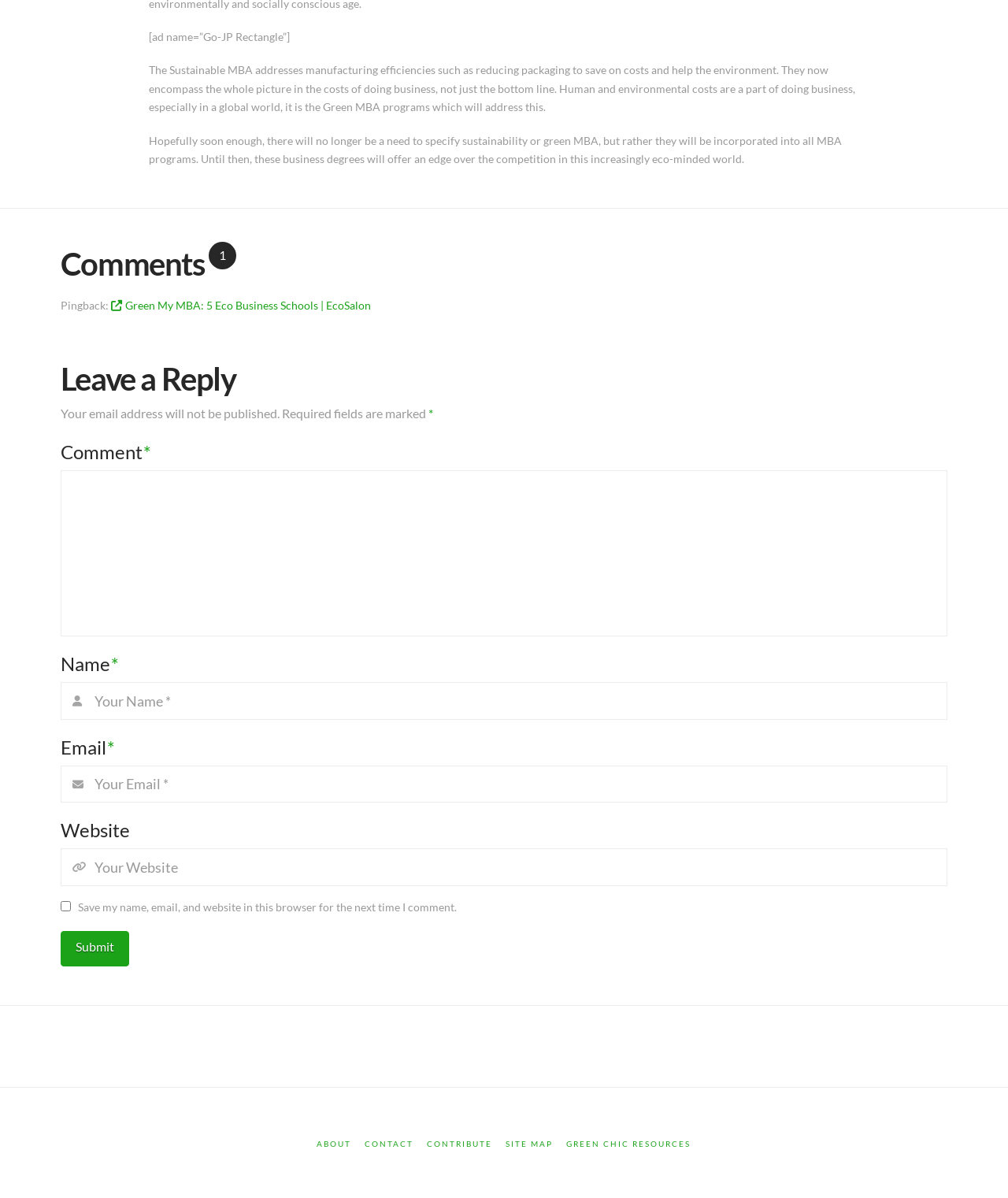Please predict the bounding box coordinates (top-left x, top-left y, bottom-right x, bottom-right y) for the UI element in the screenshot that fits the description: Back to Top

None